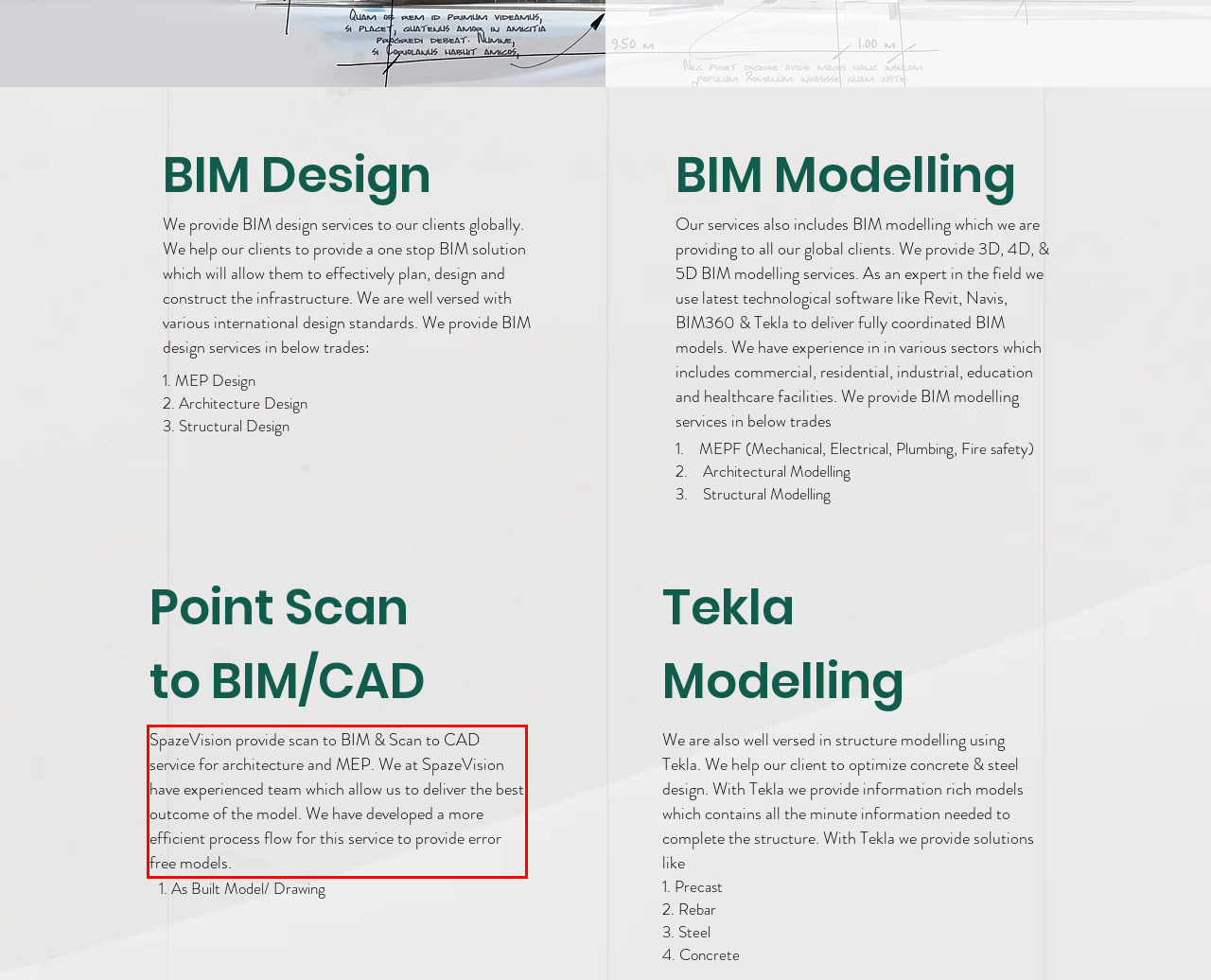You have a screenshot of a webpage with a red bounding box. Identify and extract the text content located inside the red bounding box.

SpazeVision provide scan to BIM & Scan to CAD service for architecture and MEP. We at SpazeVision have experienced team which allow us to deliver the best outcome of the model. We have developed a more efficient process flow for this service to provide error free models.